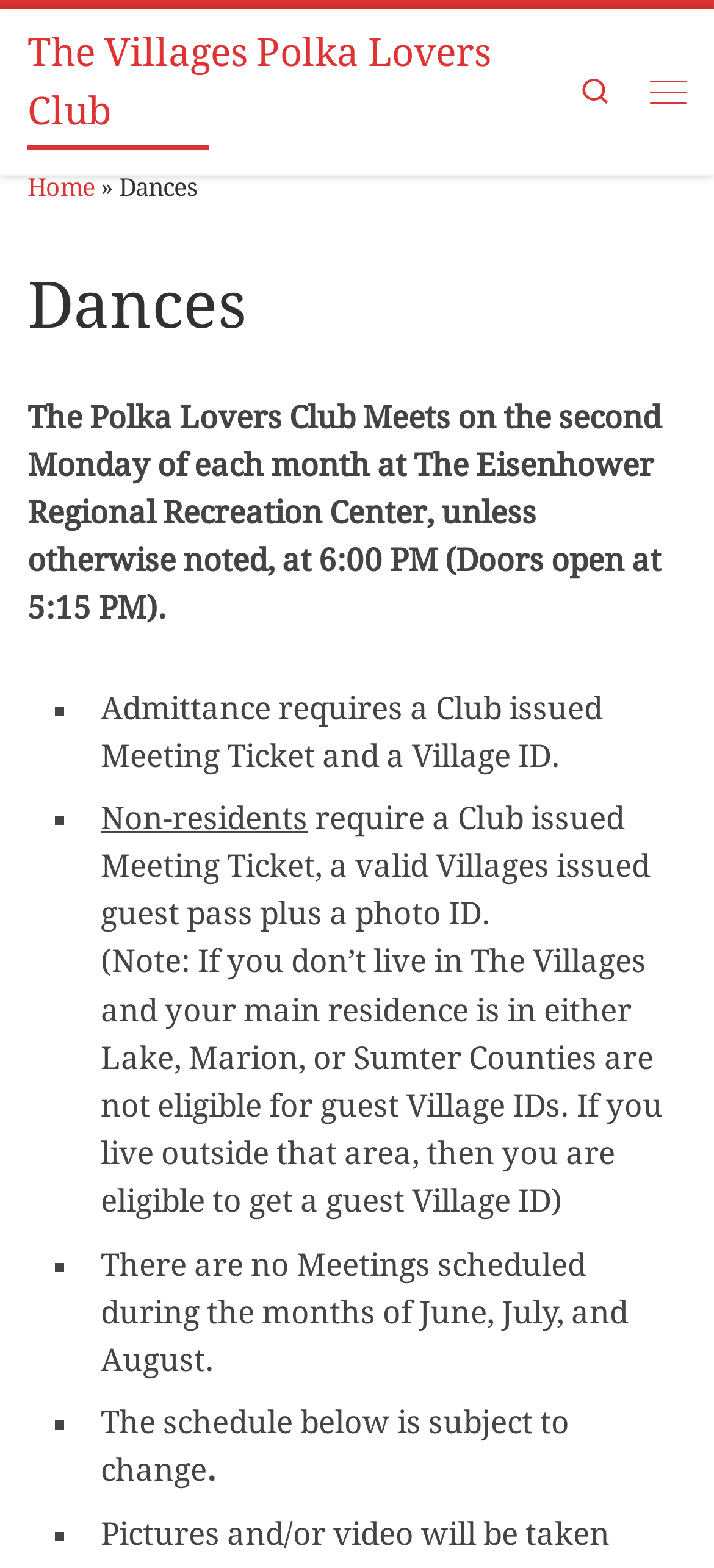Where does the Polka Lovers Club meet?
Please ensure your answer to the question is detailed and covers all necessary aspects.

I found this information in the paragraph that starts with 'The Polka Lovers Club Meets on the second Monday of each month...' which indicates the location of the club's meetings.